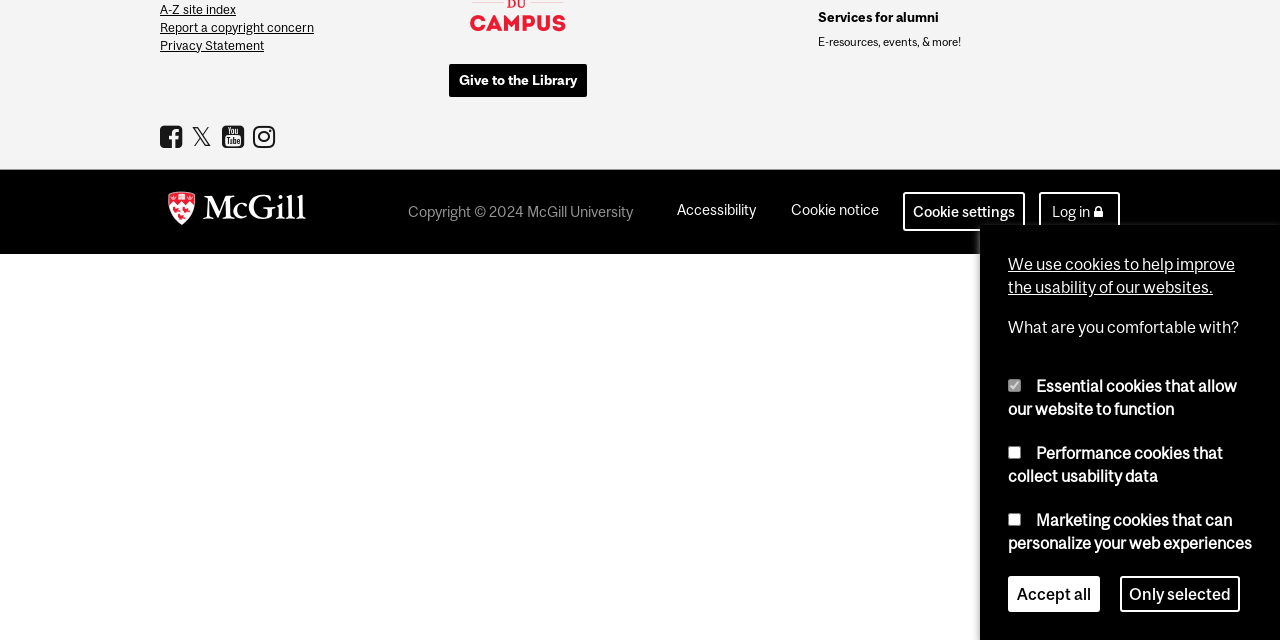Please find the bounding box for the following UI element description. Provide the coordinates in (top-left x, top-left y, bottom-right x, bottom-right y) format, with values between 0 and 1: Report a copyright concern

[0.125, 0.031, 0.245, 0.054]